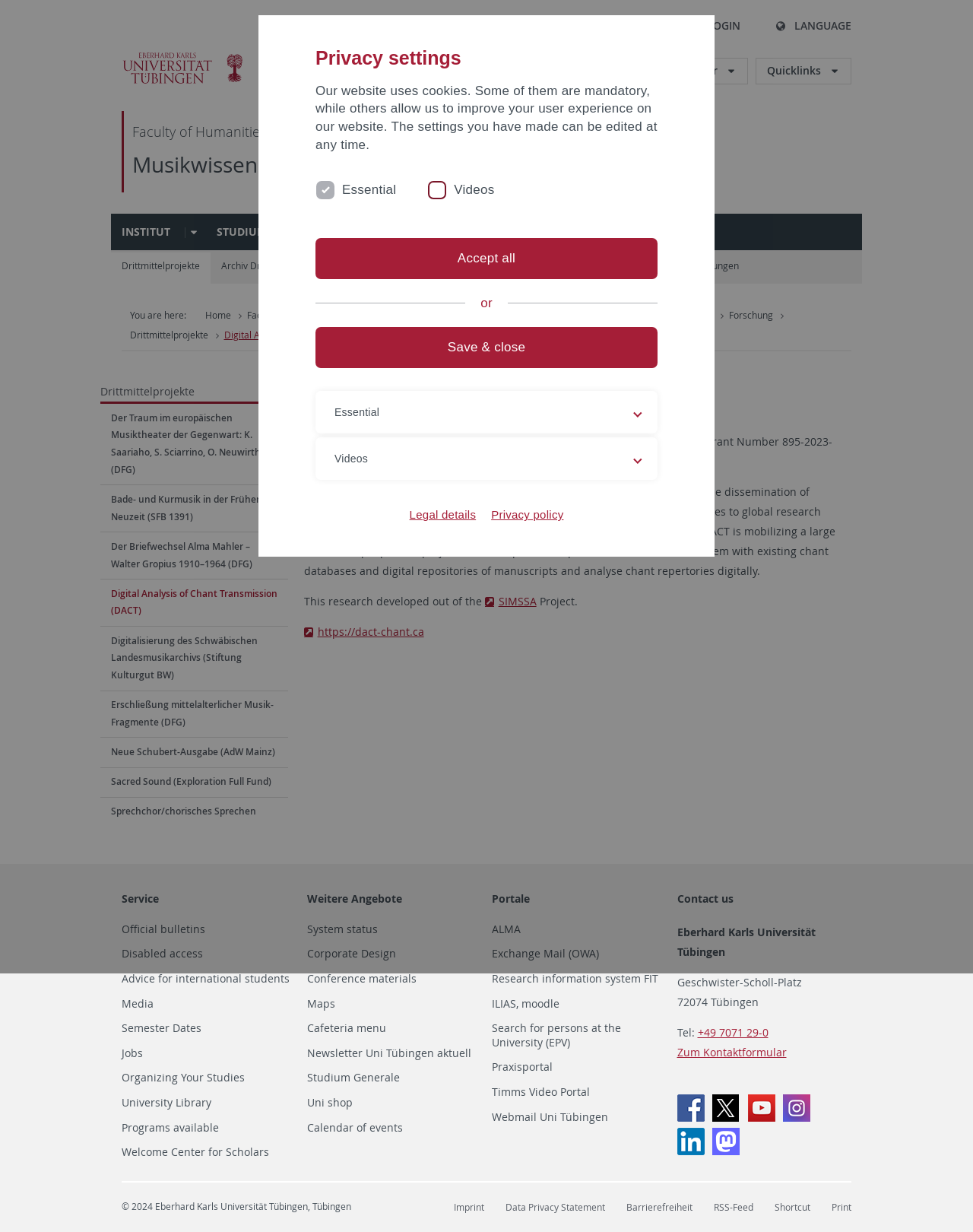Using floating point numbers between 0 and 1, provide the bounding box coordinates in the format (top-left x, top-left y, bottom-right x, bottom-right y). Locate the UI element described here: Advice for international students

[0.125, 0.789, 0.304, 0.8]